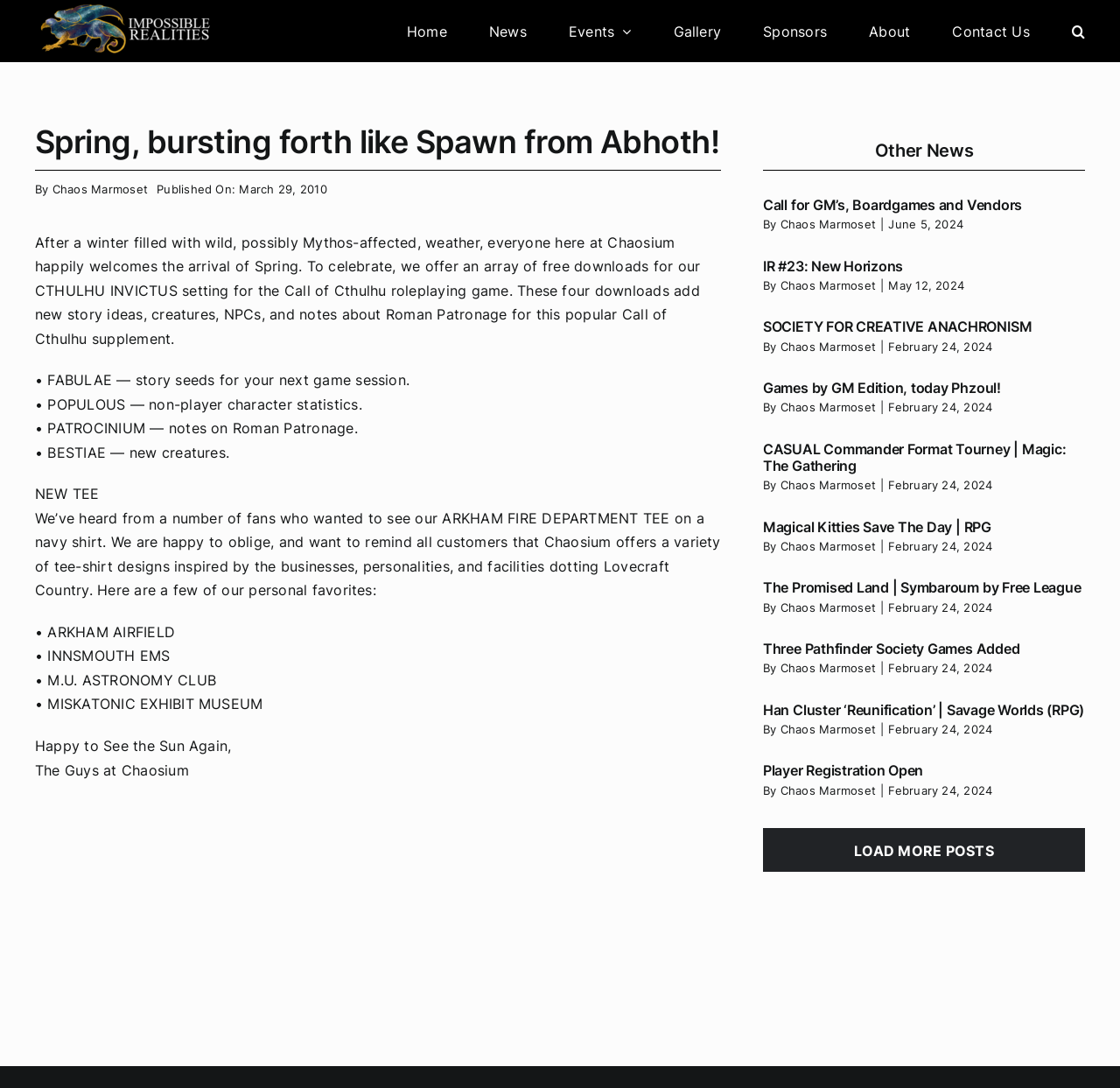Analyze the image and deliver a detailed answer to the question: What is the main topic of the webpage?

The main topic of the webpage can be inferred from the text content, which mentions 'CTHULHU INVICTUS setting for the Call of Cthulhu roleplaying game' and provides free downloads related to it.